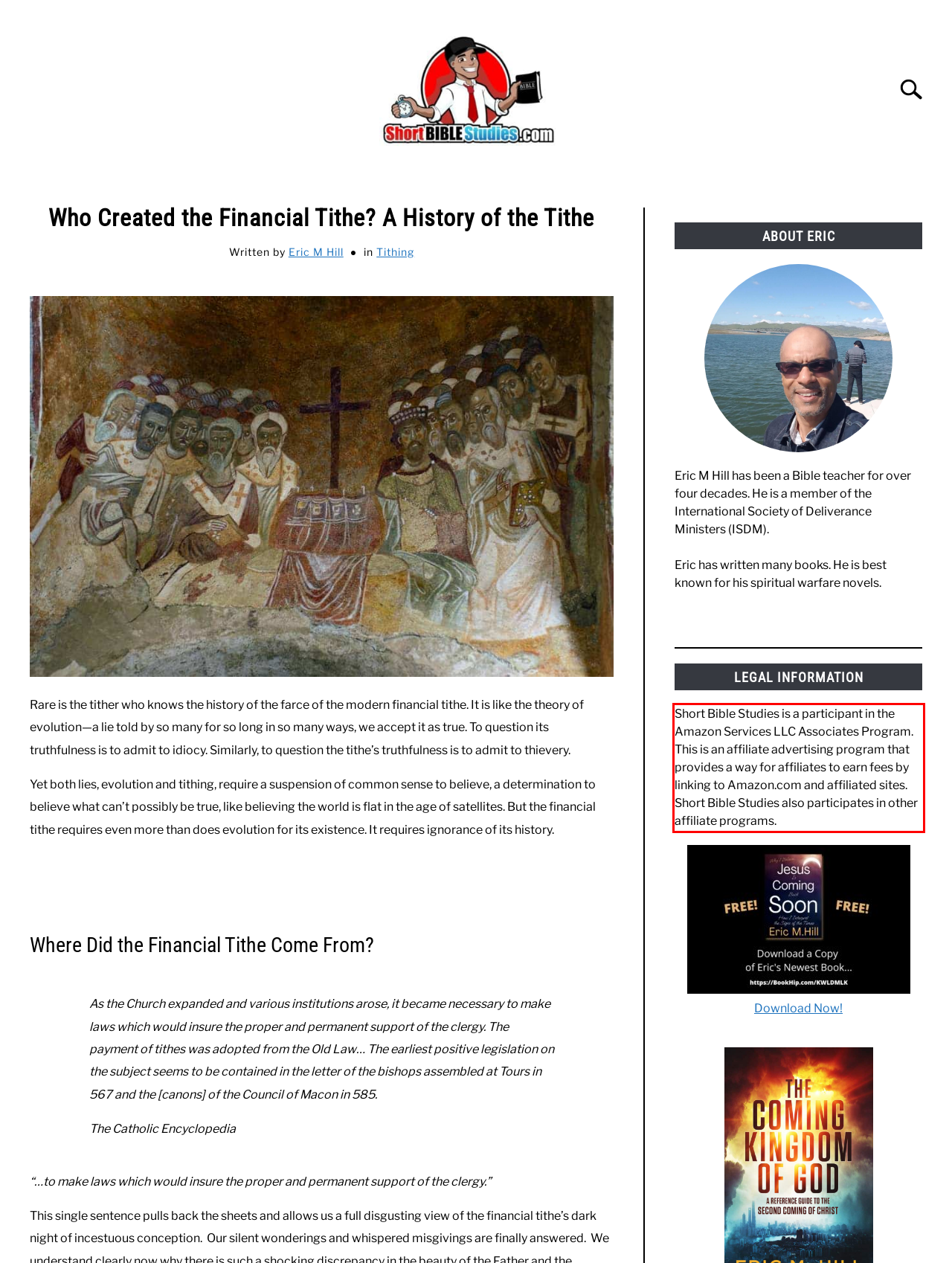Please perform OCR on the UI element surrounded by the red bounding box in the given webpage screenshot and extract its text content.

Short Bible Studies is a participant in the Amazon Services LLC Associates Program. This is an affiliate advertising program that provides a way for affiliates to earn fees by linking to Amazon.com and affiliated sites. Short Bible Studies also participates in other affiliate programs.